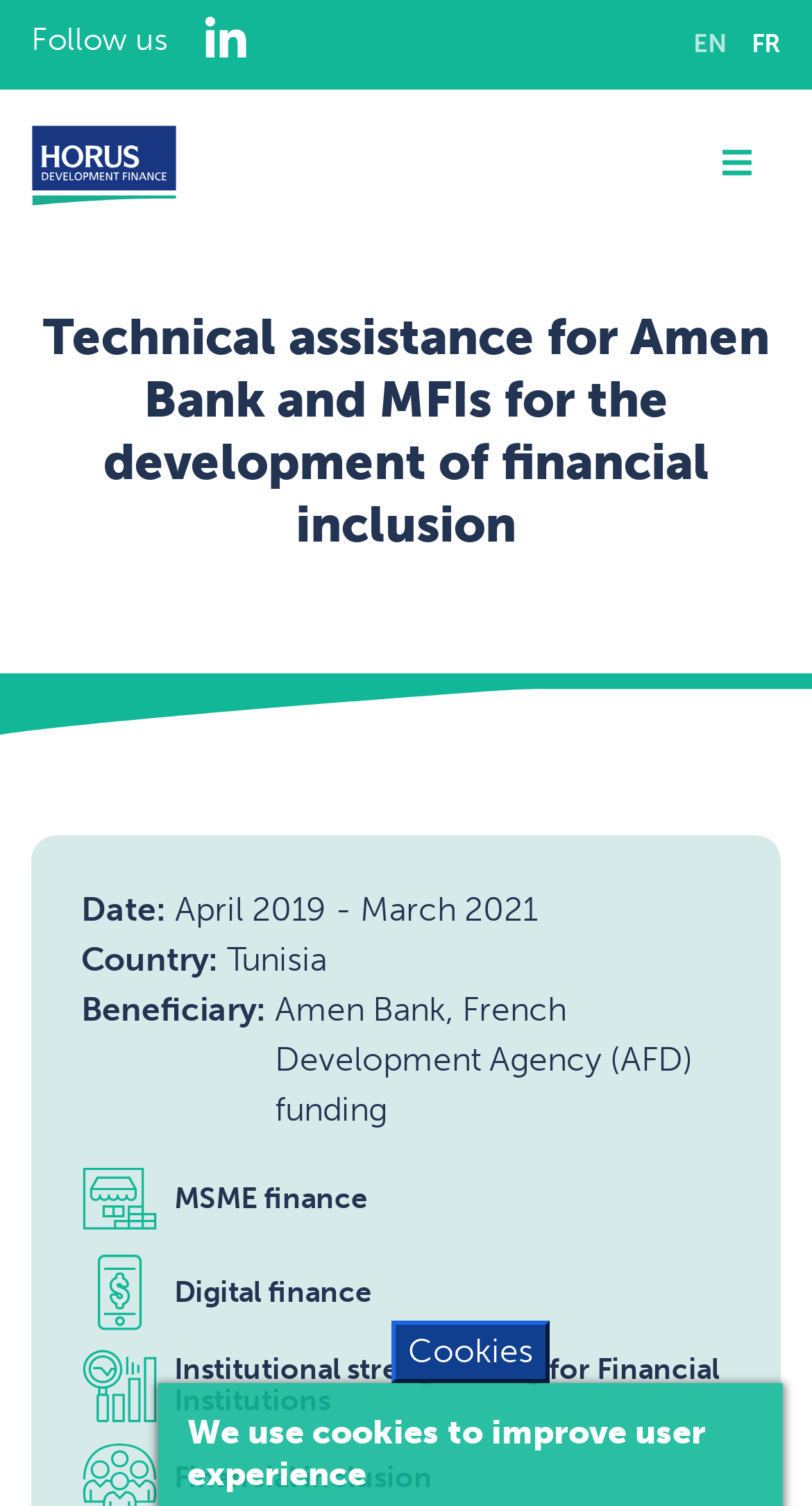Observe the image and answer the following question in detail: What is the name of the bank mentioned on the webpage?

The webpage mentions Amen Bank as the beneficiary of the technical assistance program, which is a key piece of information that can be found in the 'Beneficiary' section of the webpage.